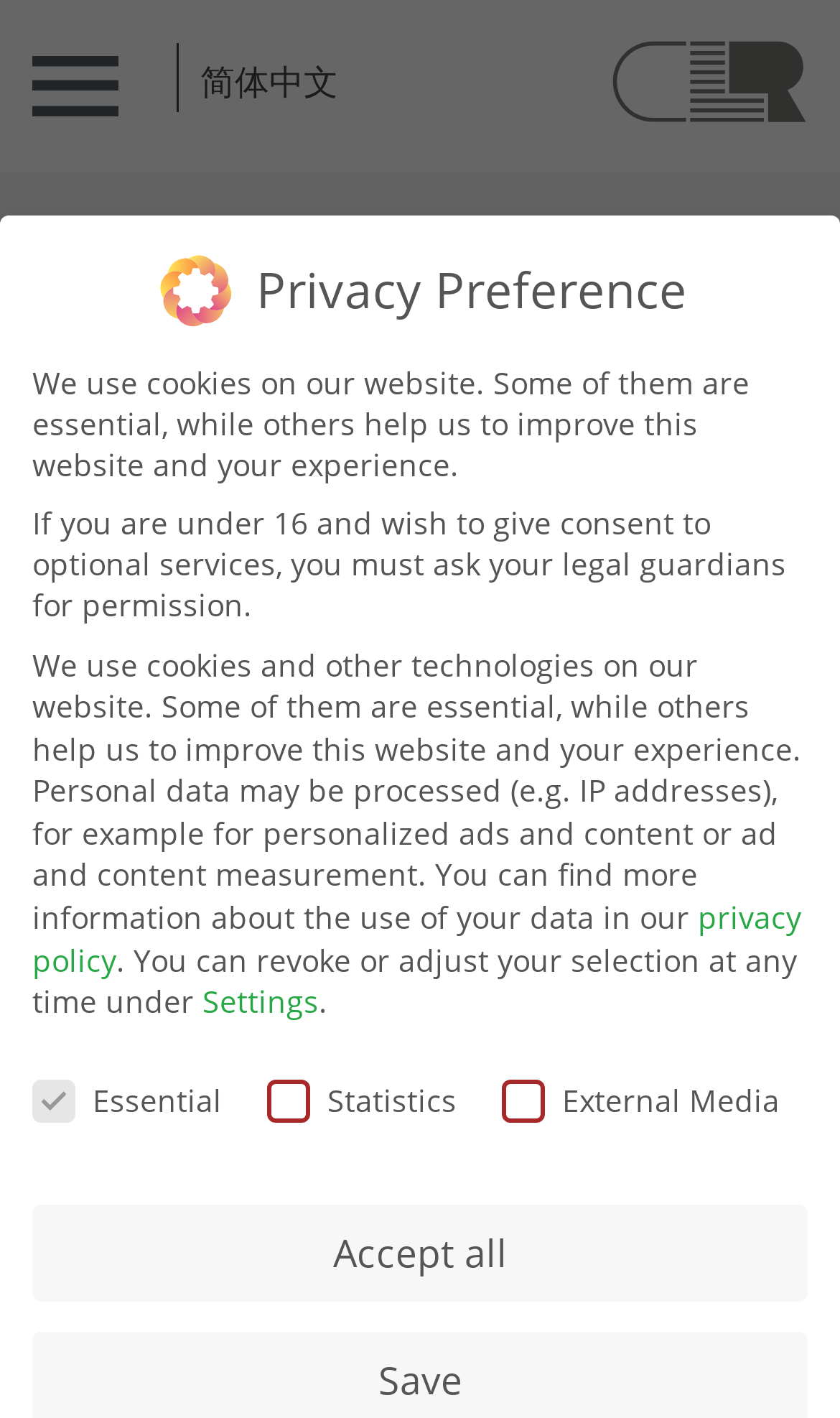Can you give a detailed response to the following question using the information from the image? What is the purpose of the 'Privacy Preference' section?

The 'Privacy Preference' section appears to be related to managing cookie settings, as it mentions the use of cookies on the website and provides options to adjust or revoke consent. This section is likely intended to allow users to control their privacy settings.